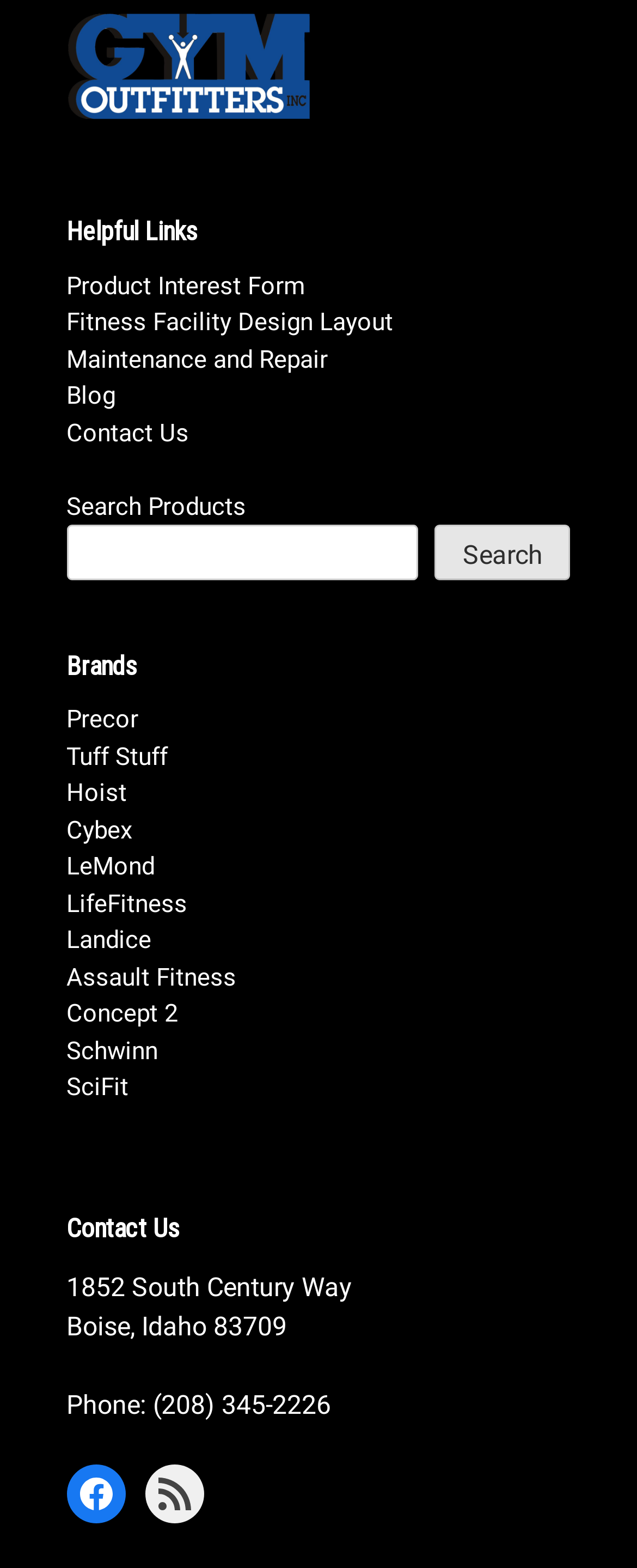Could you locate the bounding box coordinates for the section that should be clicked to accomplish this task: "Read the blog".

[0.104, 0.243, 0.181, 0.262]